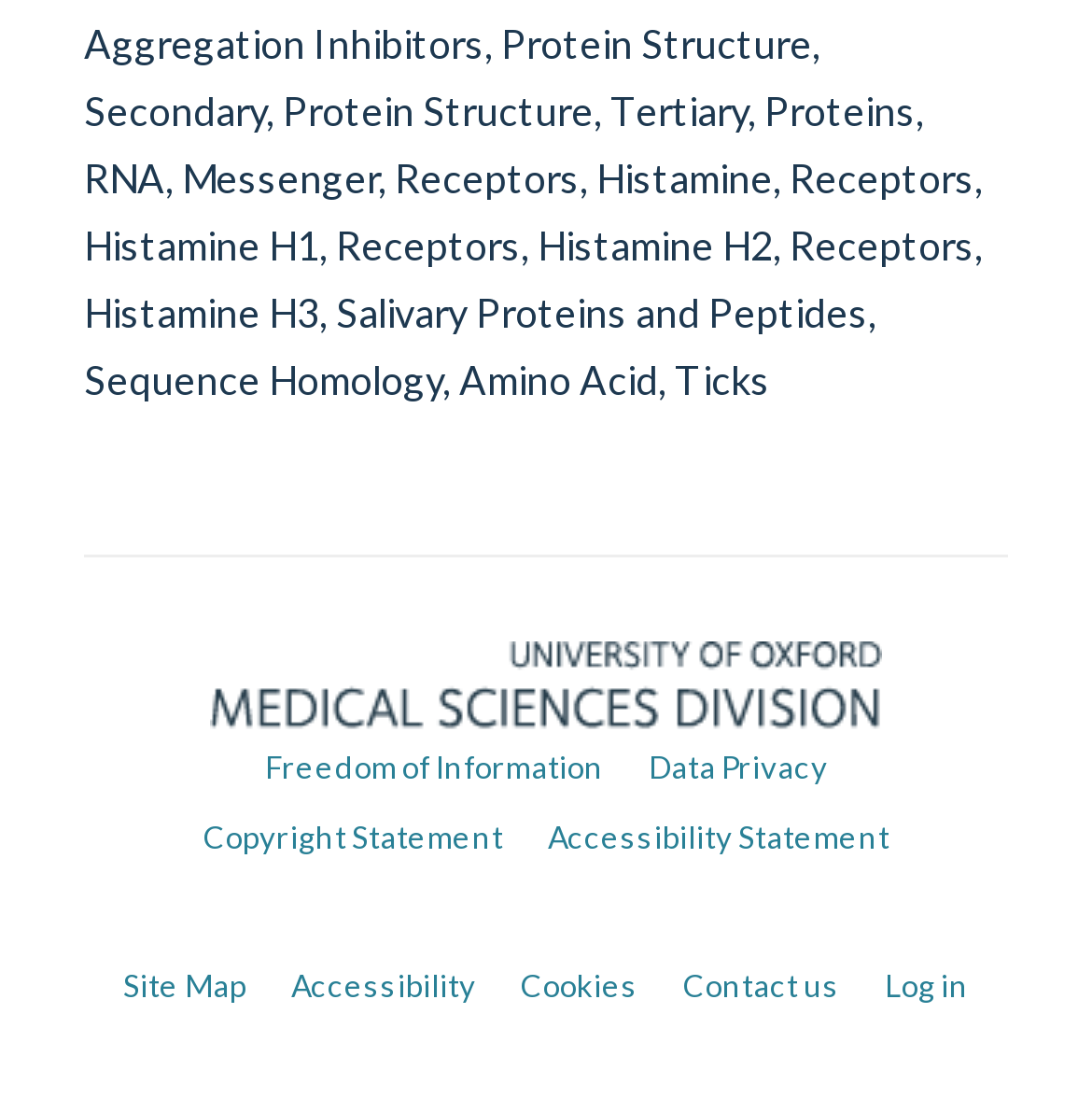Provide the bounding box coordinates of the UI element this sentence describes: "Accessibility".

[0.267, 0.881, 0.436, 0.914]